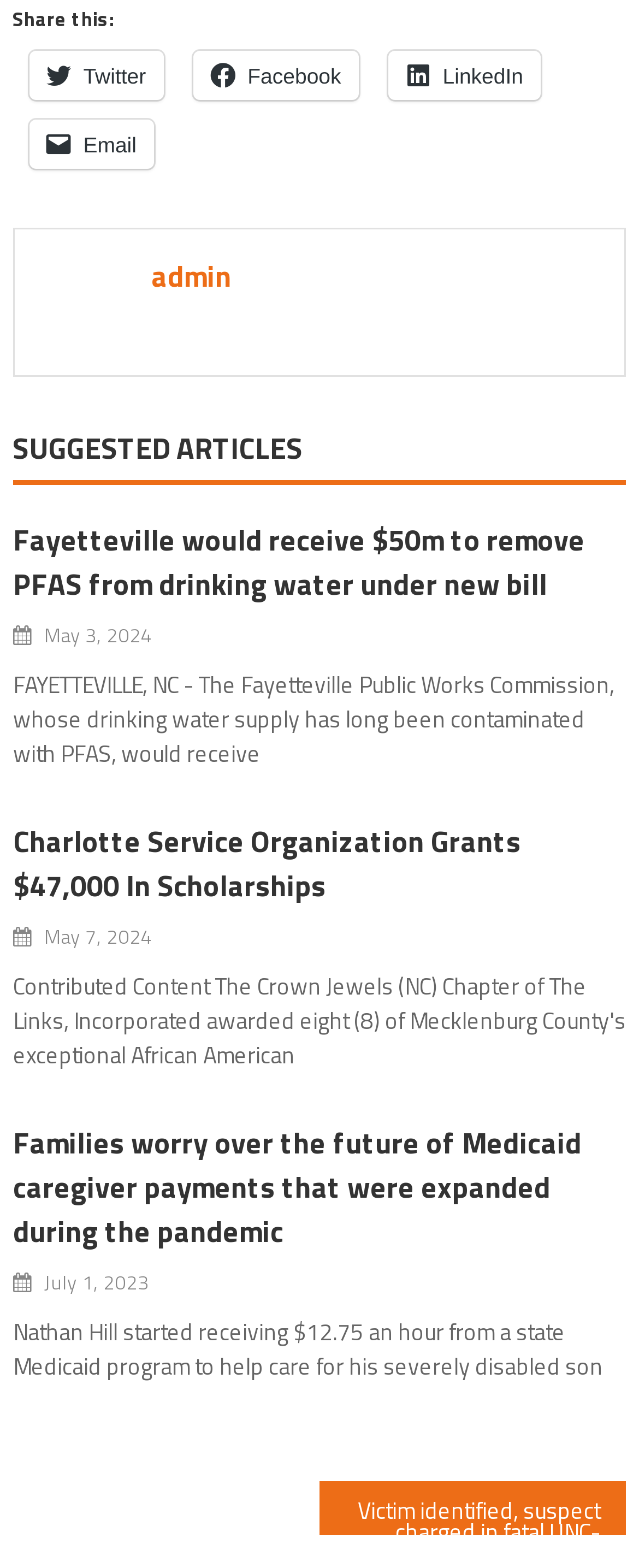Determine the bounding box coordinates of the UI element that matches the following description: "May 3, 2024May 1, 2024". The coordinates should be four float numbers between 0 and 1 in the format [left, top, right, bottom].

[0.069, 0.396, 0.238, 0.414]